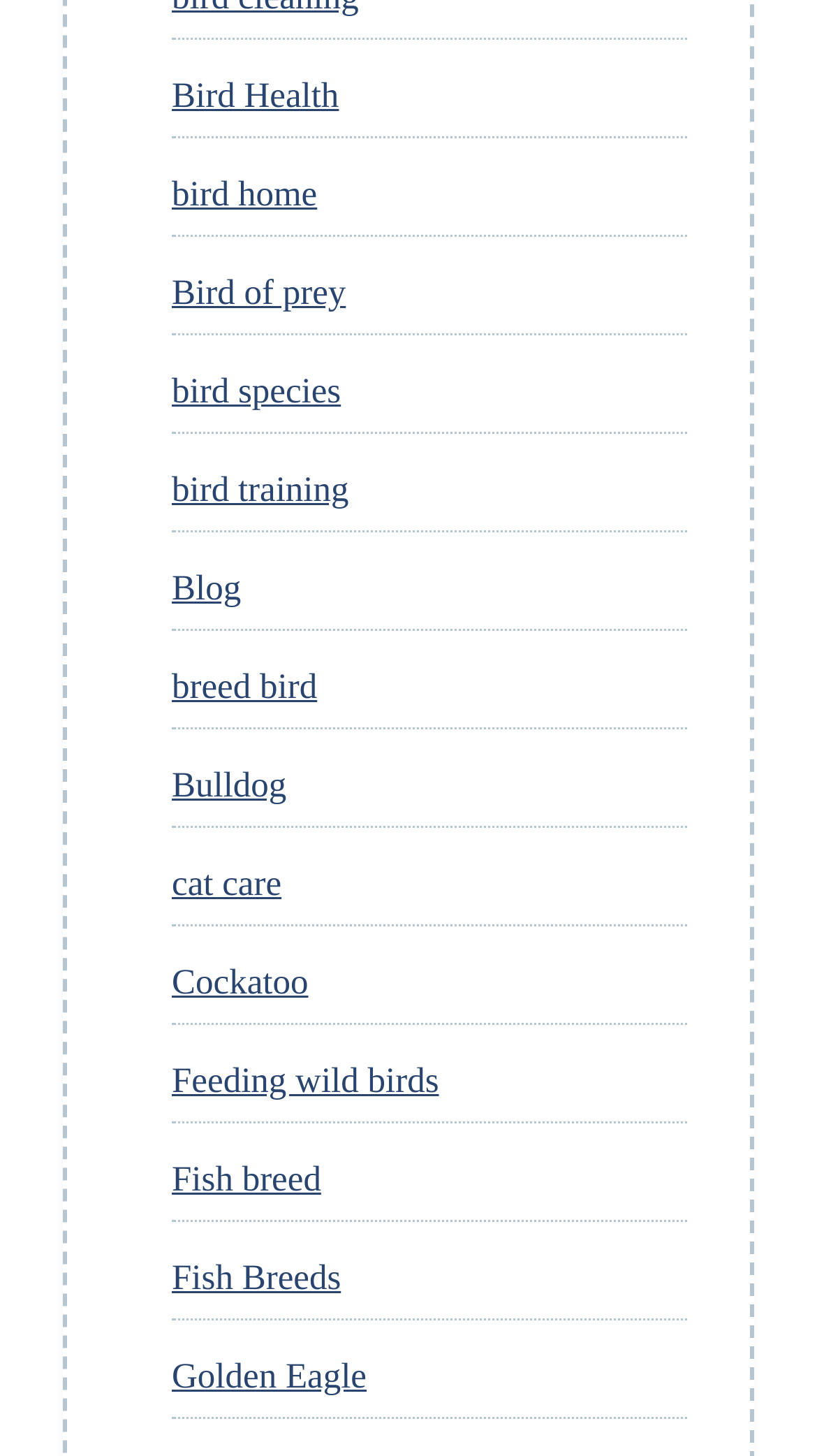Find the bounding box coordinates for the UI element that matches this description: "Feeding wild birds".

[0.21, 0.729, 0.537, 0.756]